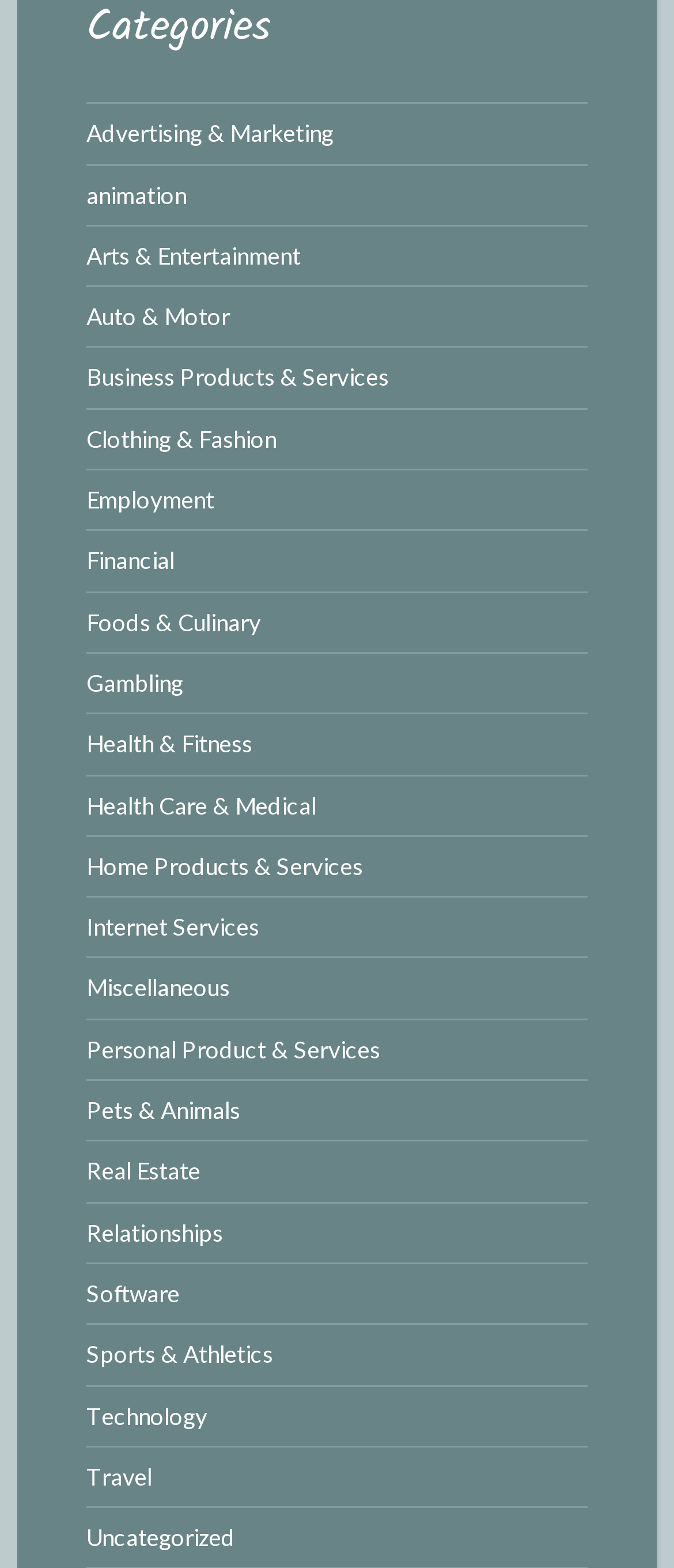Use a single word or phrase to answer the question: What is the category located at the top-left corner of the webpage?

Advertising & Marketing